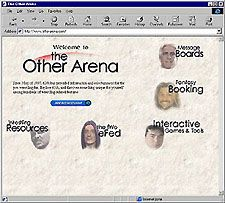What is the purpose of the 'Fantasy Booking' section?
Please give a detailed answer to the question using the information shown in the image.

The 'Fantasy Booking' section is likely a space for fans to plan and predict wrestling storylines, allowing them to engage with the wrestling culture and community in a creative way.